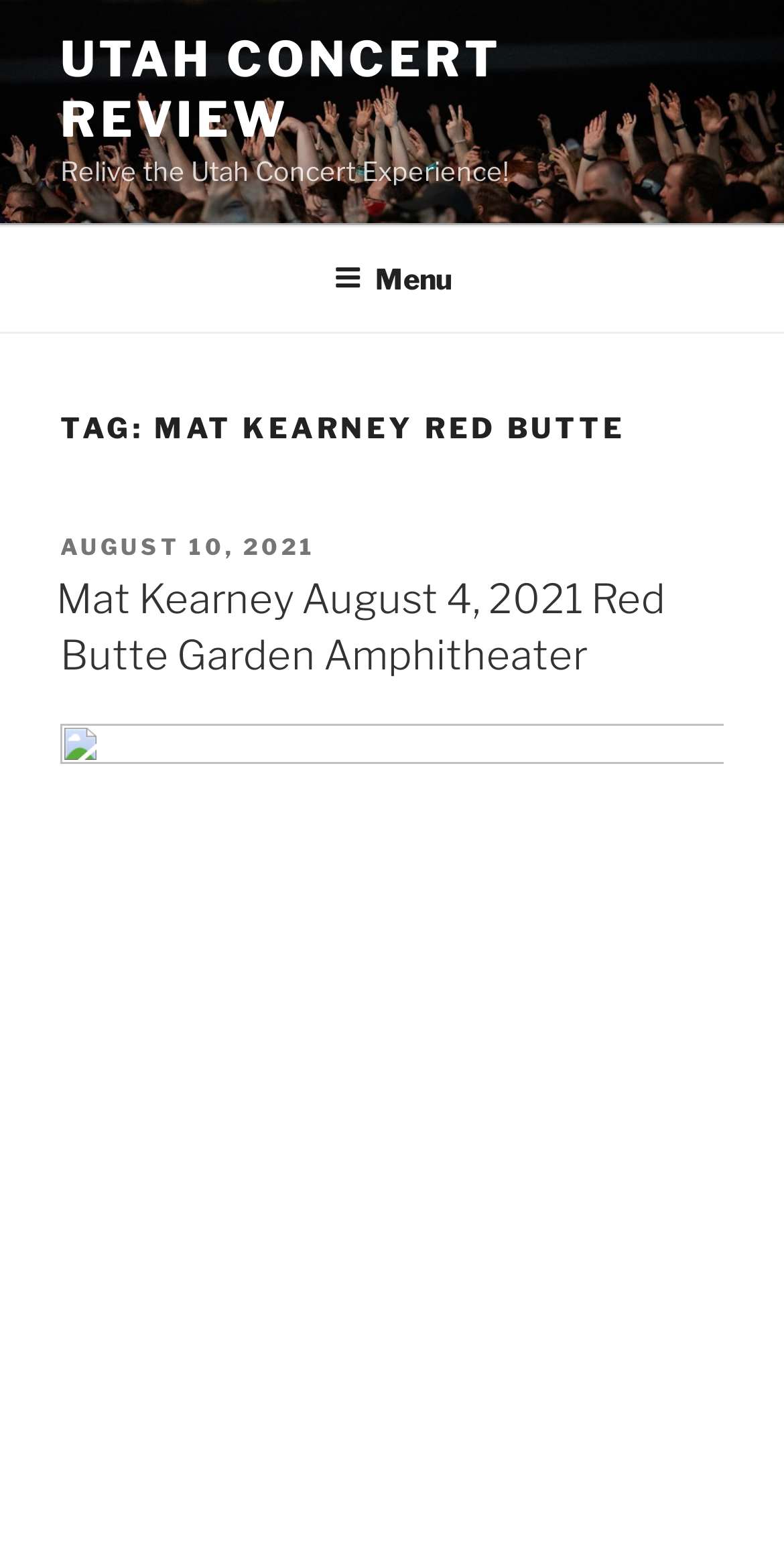When did the concert take place? Observe the screenshot and provide a one-word or short phrase answer.

August 10, 2021